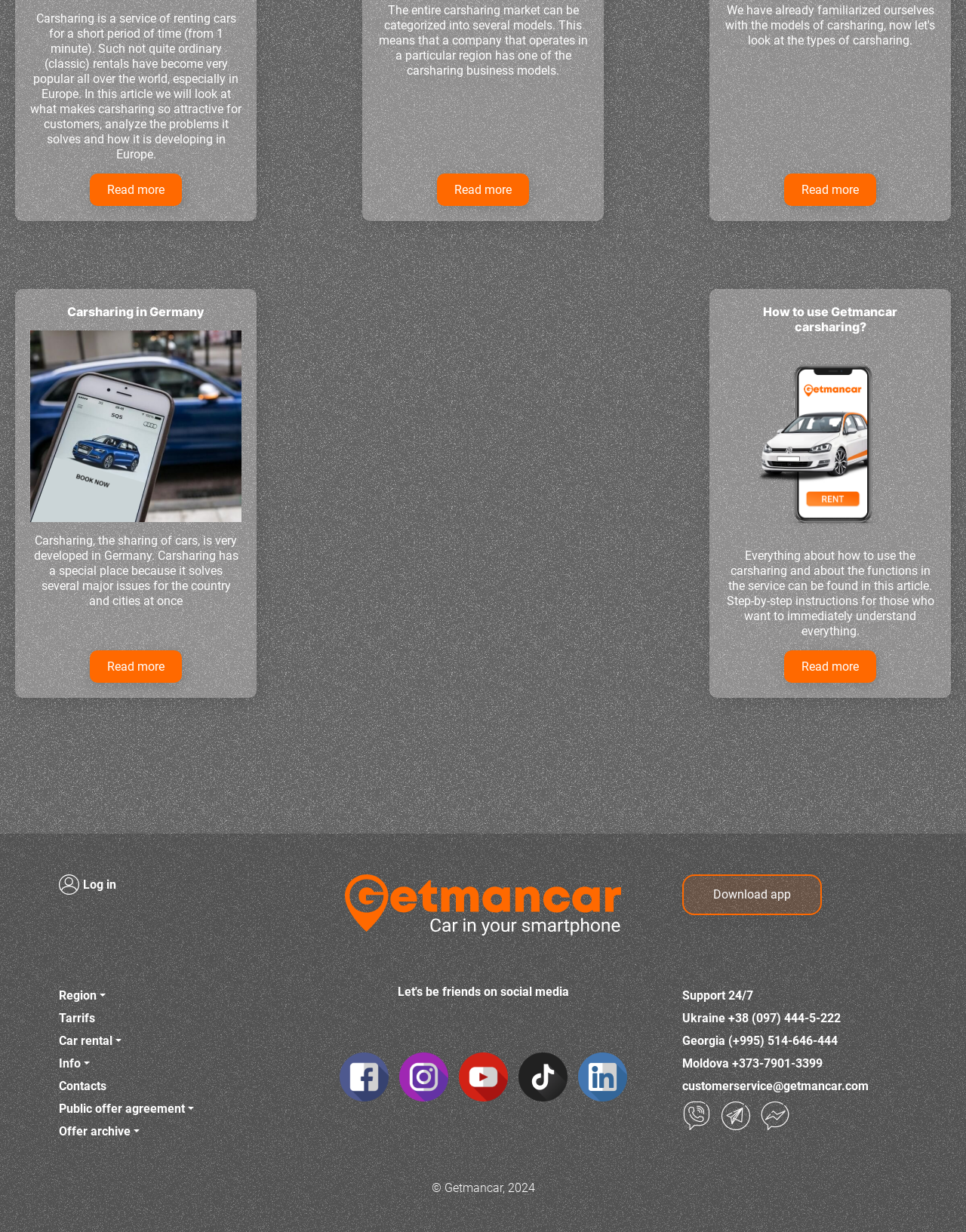What is the name of the carsharing company?
Based on the image, please offer an in-depth response to the question.

The logo of the company is present on the webpage, and the text 'Getmancar' is mentioned in the article, indicating that it is the name of the carsharing company.